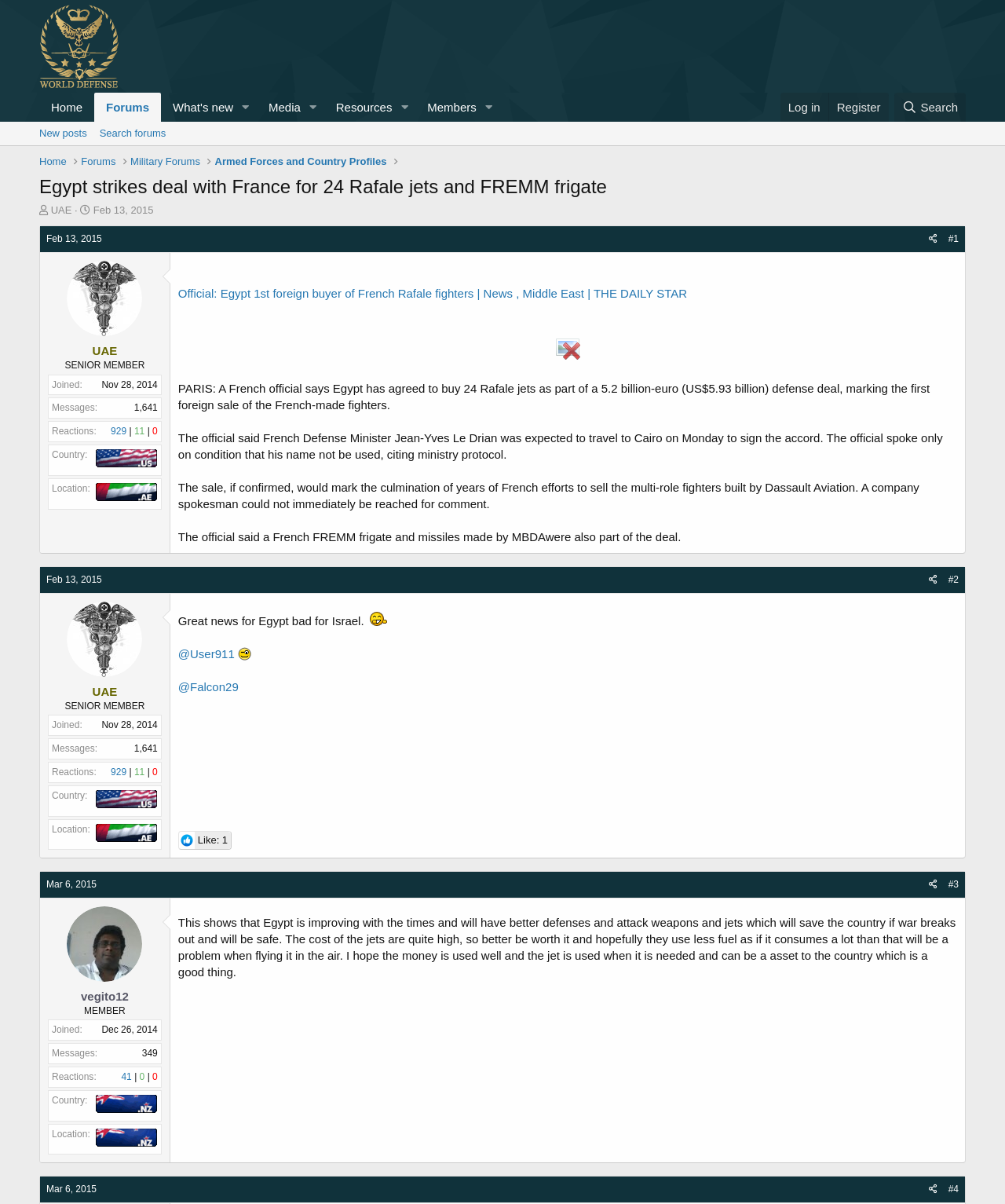Locate the bounding box of the UI element described by: "parent_node: What's new aria-label="Toggle expanded"" in the given webpage screenshot.

[0.234, 0.077, 0.255, 0.101]